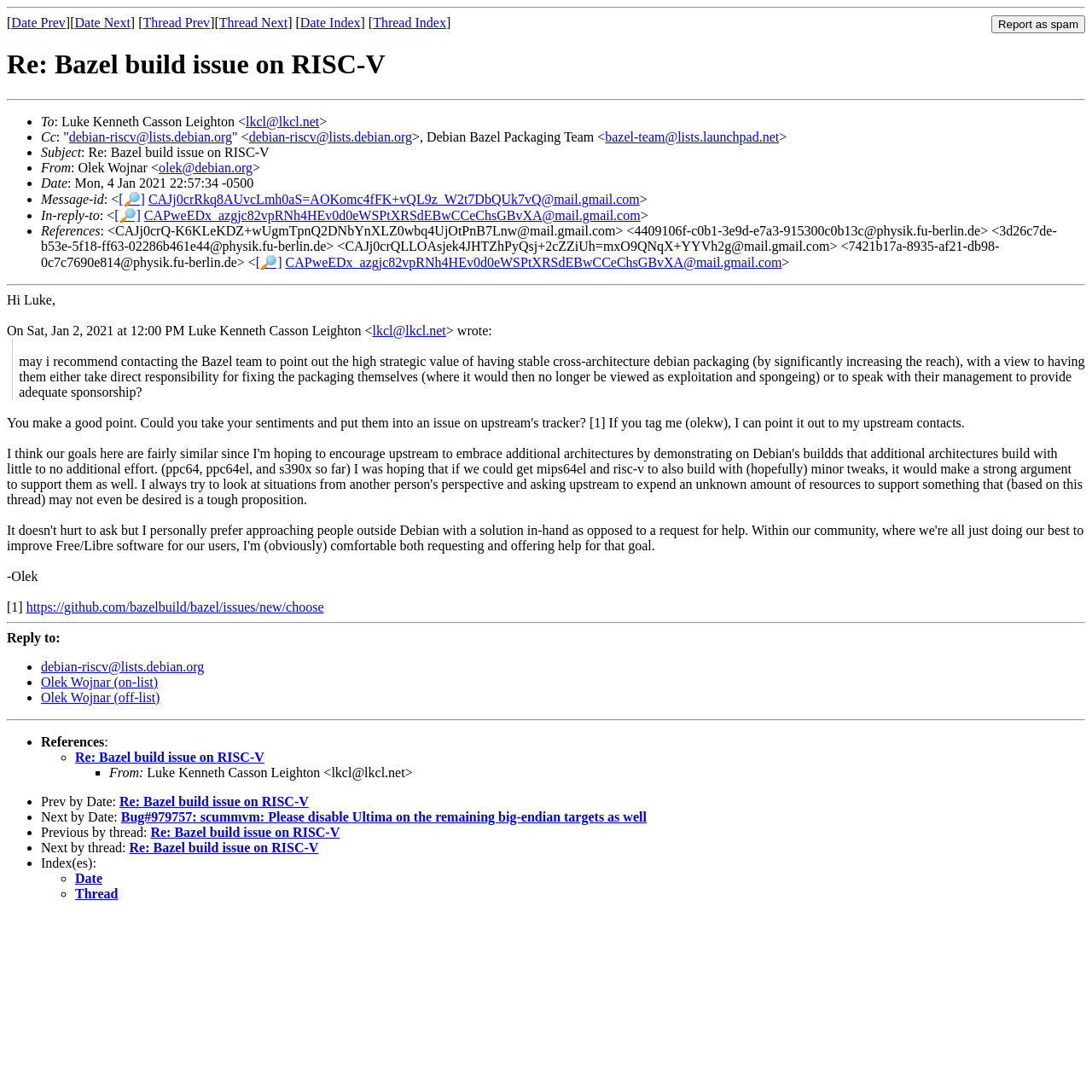Please identify the bounding box coordinates of where to click in order to follow the instruction: "Click on 'Olek Wojnar (on-list)'".

[0.038, 0.618, 0.145, 0.631]